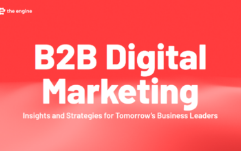Can you look at the image and give a comprehensive answer to the question:
What is the design style of the visual representation?

The caption describes the design as sleek and modern, suggesting a contemporary approach to digital marketing in today’s business landscape, which implies that the design style of the visual representation is sleek and modern.